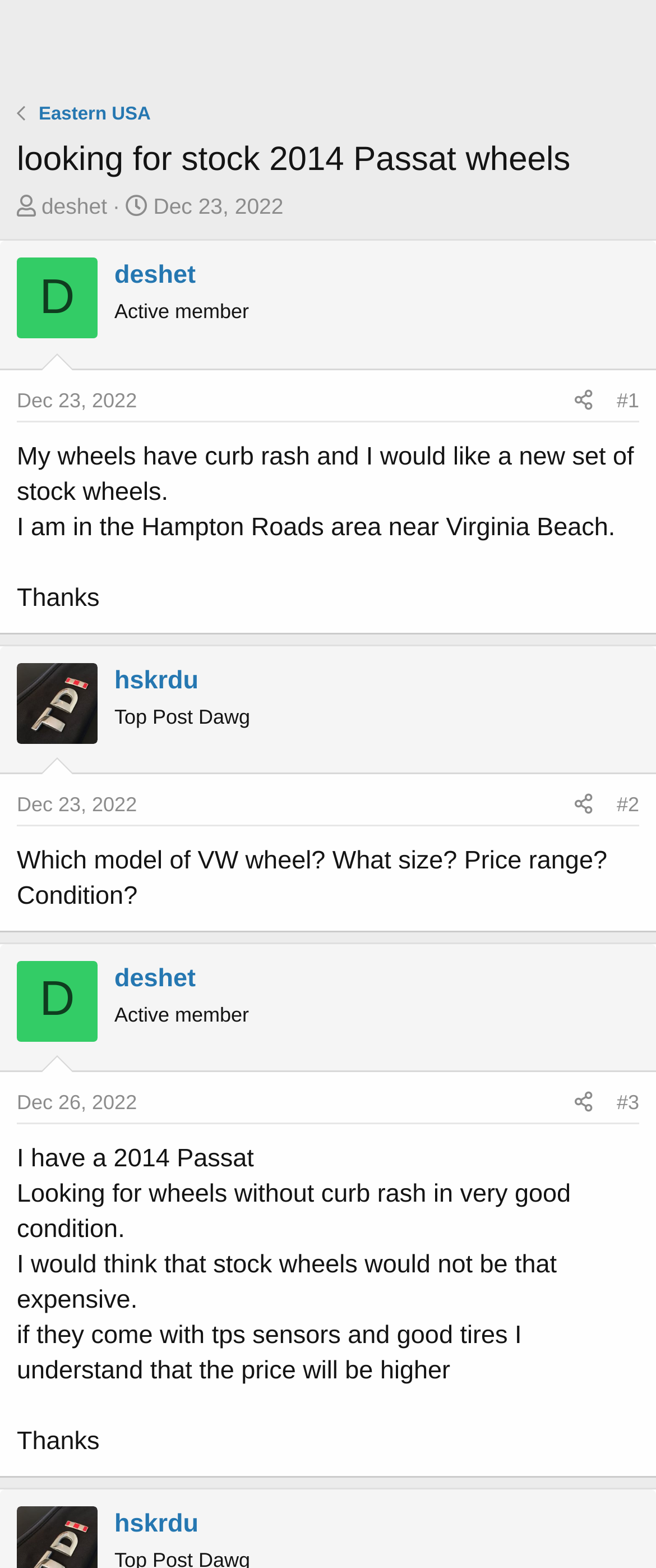Please identify the coordinates of the bounding box that should be clicked to fulfill this instruction: "Reply to the post".

[0.177, 0.365, 0.823, 0.397]